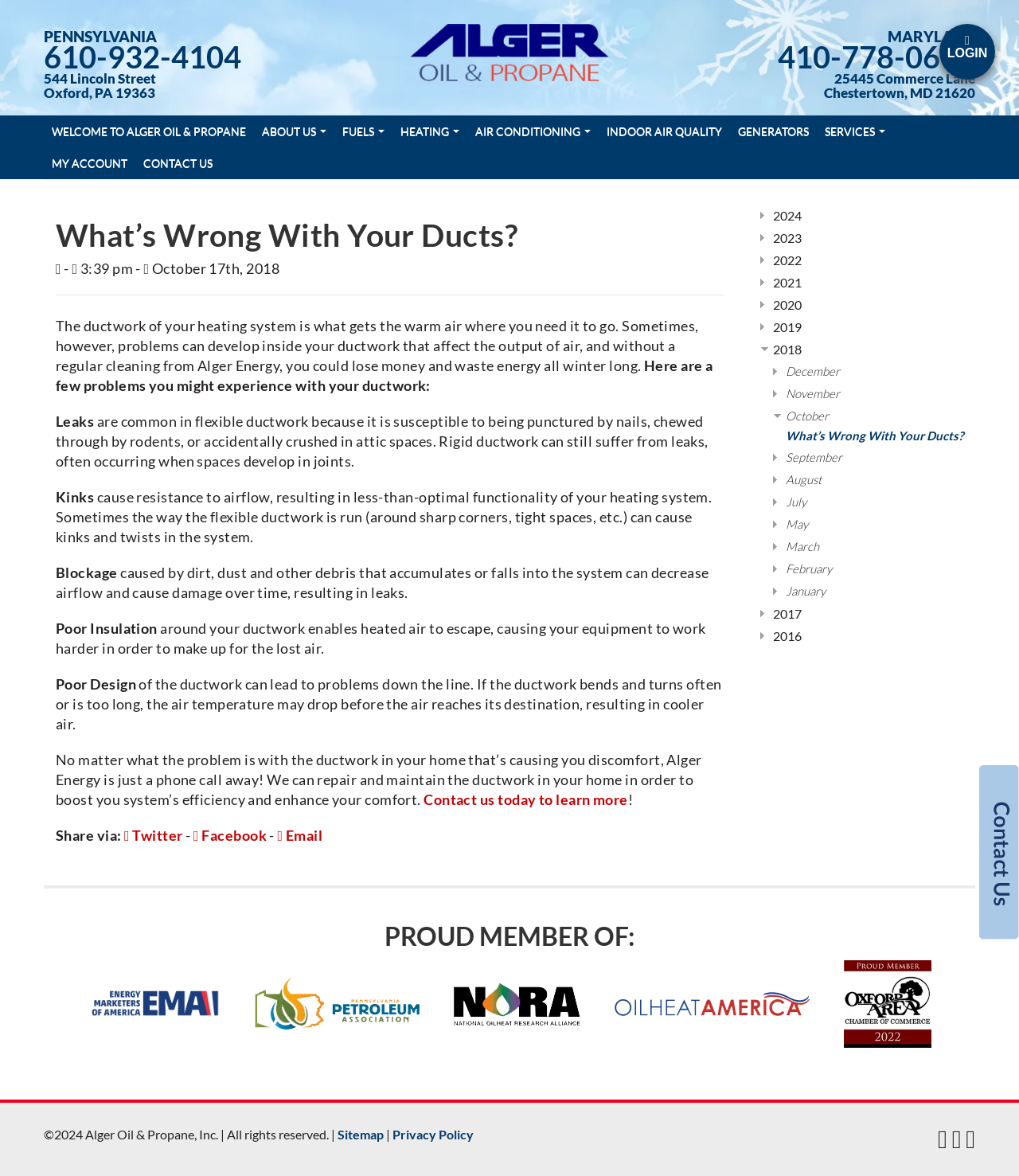Identify the main heading of the webpage and provide its text content.

What’s Wrong With Your Ducts?